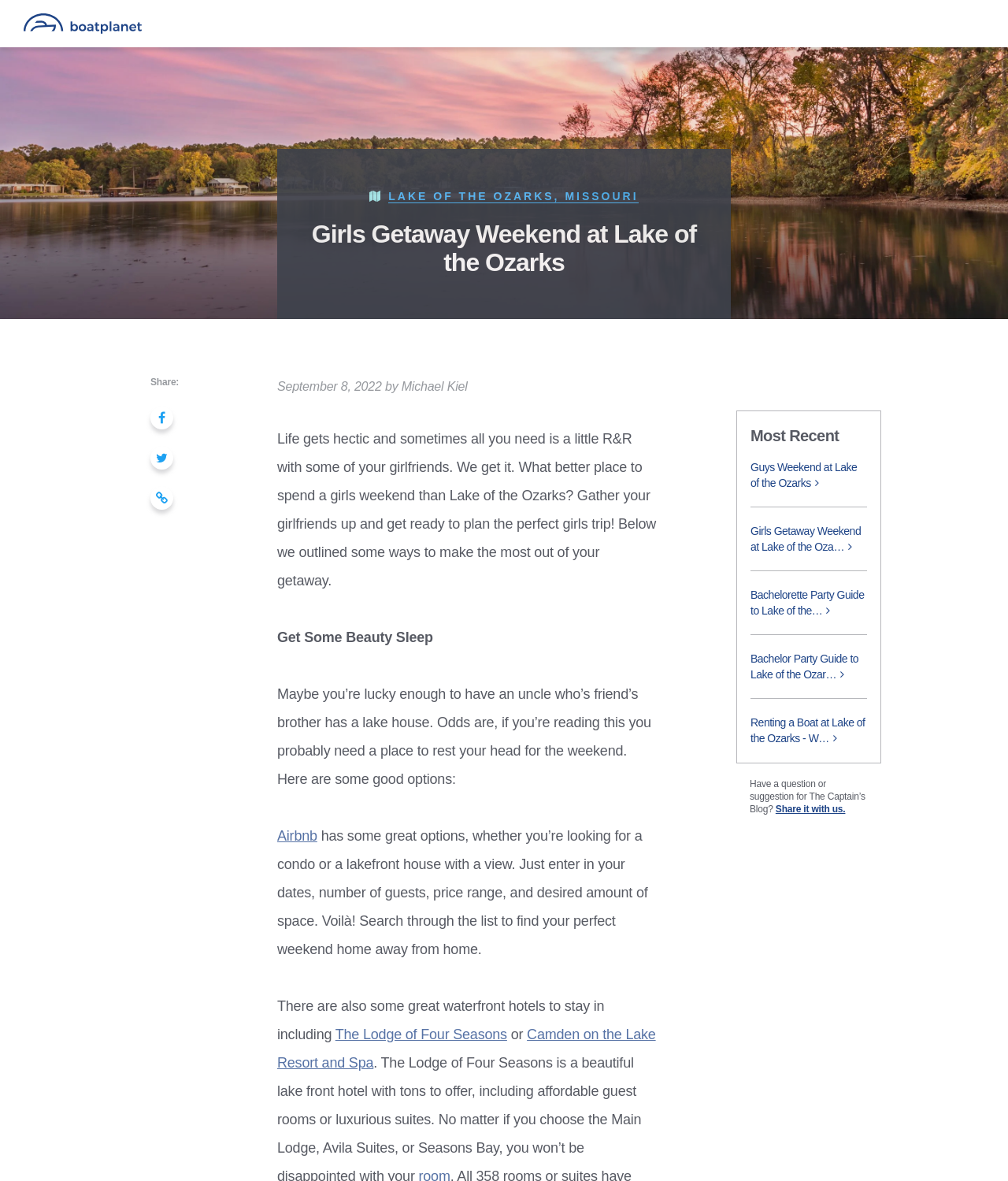Extract the main heading from the webpage content.

Girls Getaway Weekend at Lake of the Ozarks